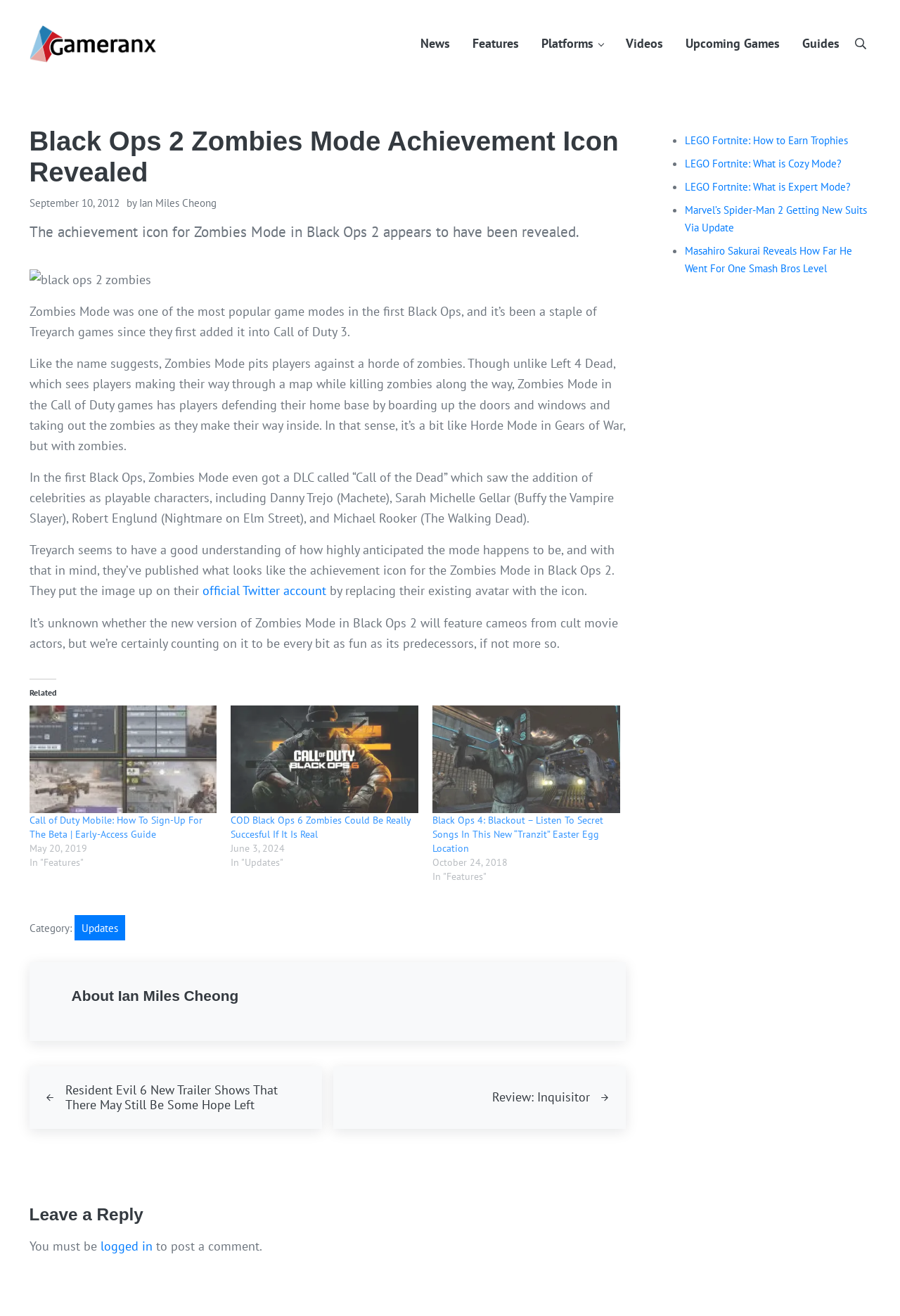What is the name of the website?
Give a single word or phrase as your answer by examining the image.

Gameranx